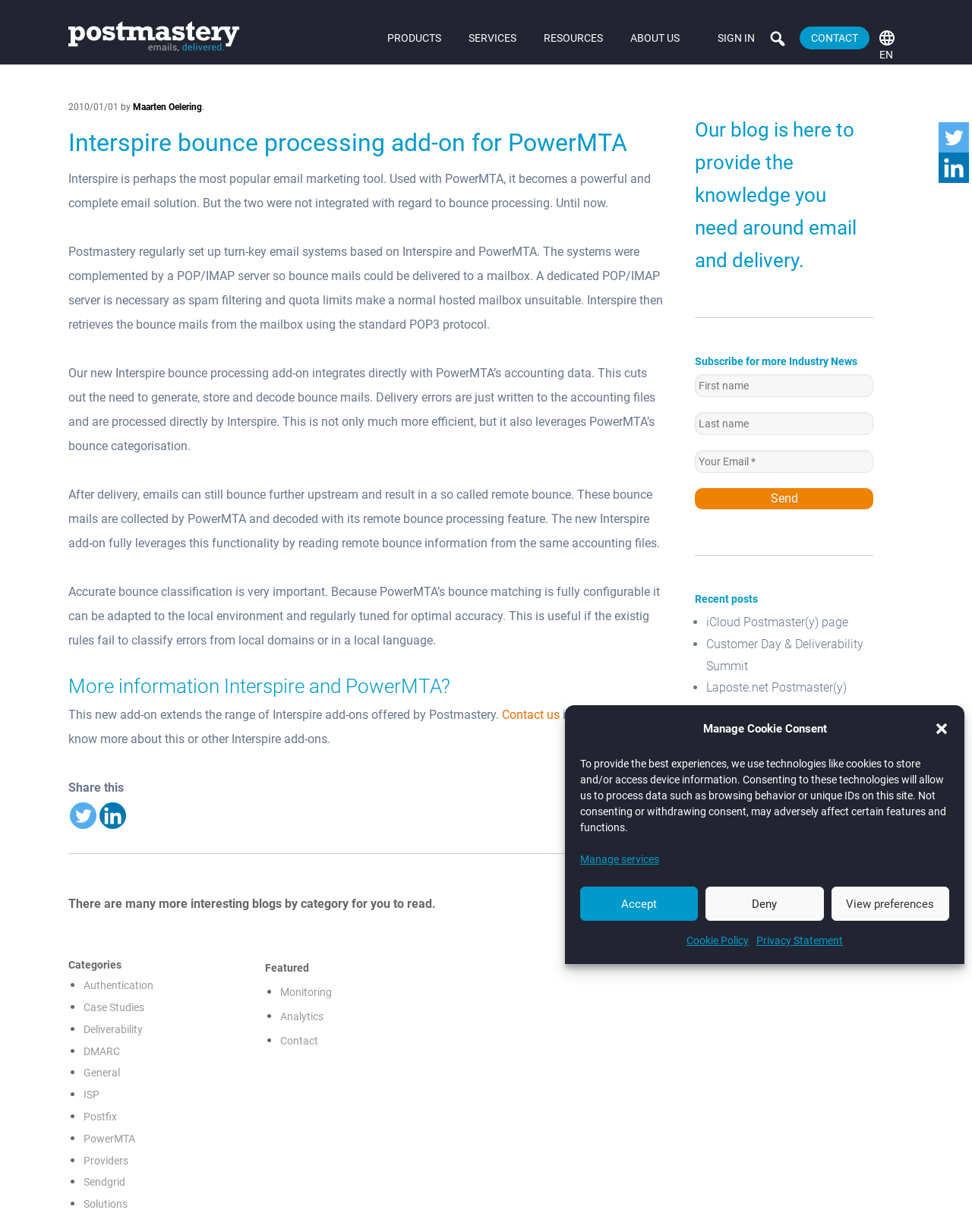What can be done with the new Interspire add-on?
Analyze the image and deliver a detailed answer to the question.

The new add-on extends the range of Interspire add-ons offered by Postmastery, allowing for more features and functionalities to be integrated with Interspire.